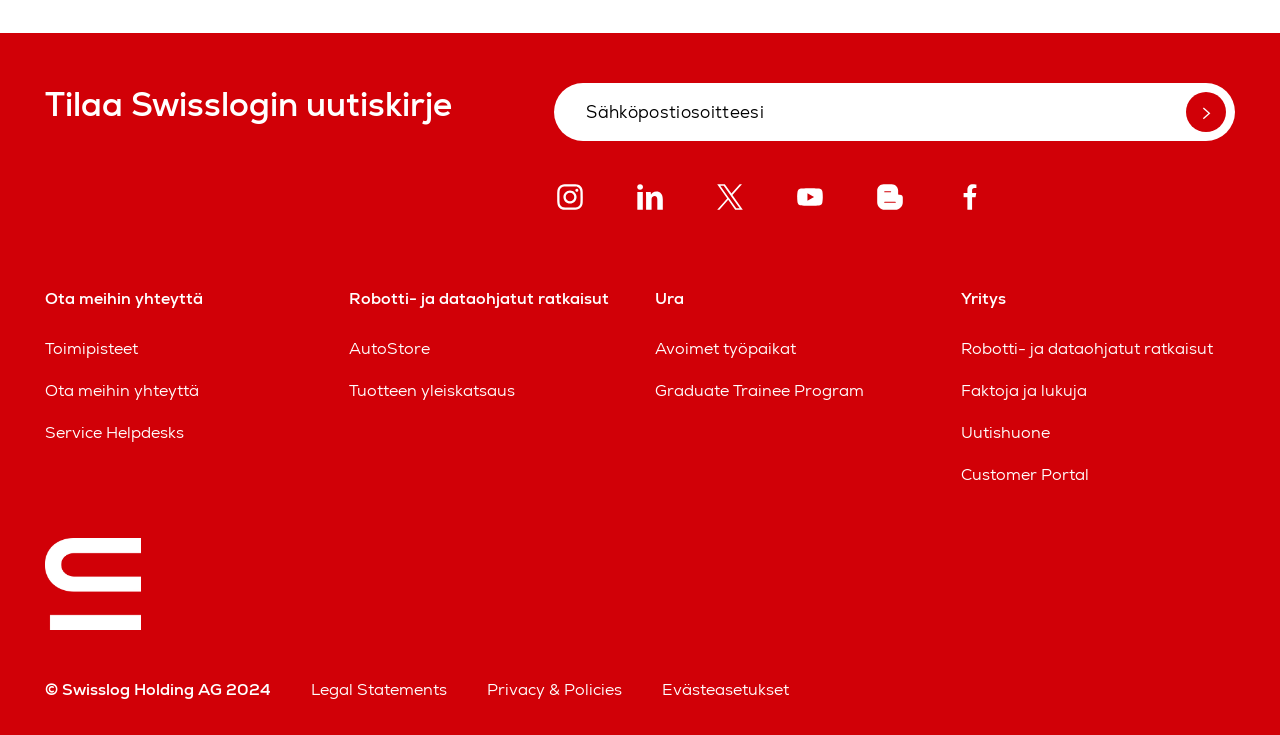What is the purpose of the textbox?
From the screenshot, supply a one-word or short-phrase answer.

Enter email address